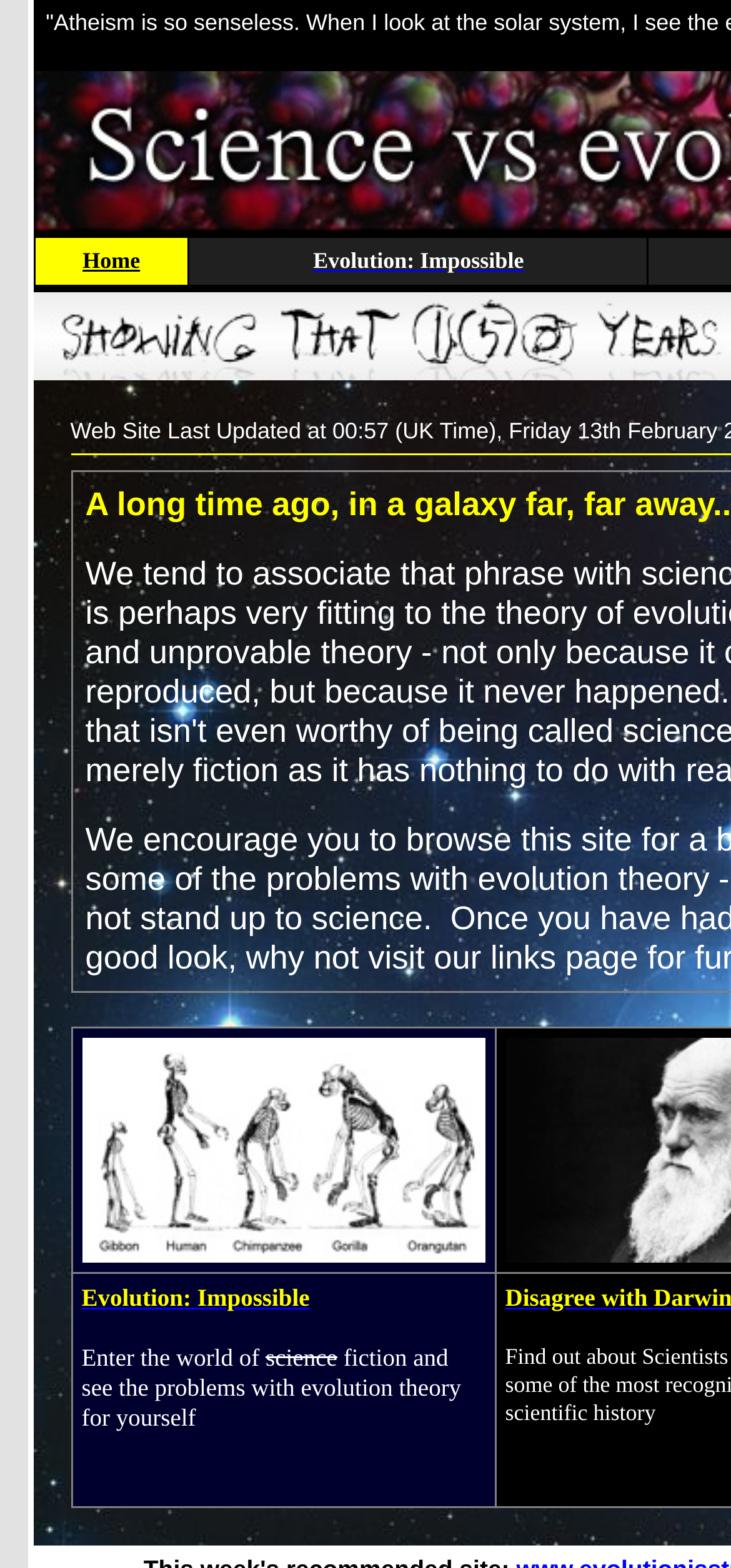Identify and provide the bounding box for the element described by: "Evolution: Impossible".

[0.112, 0.818, 0.424, 0.836]